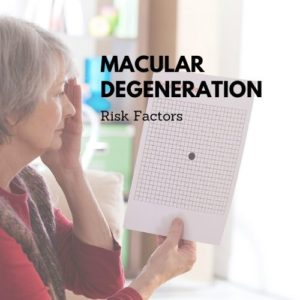Give a detailed account of the contents of the image.

The image depicts an elderly woman sitting indoors, visibly concerned as she engages with a visual test commonly associated with assessing macular degeneration. She holds a printed sheet featuring a grid pattern with a central dot, indicative of the Amsler grid test, which is used to monitor vision and detect distortions that may signify issues such as macular degeneration. The text overlay prominently states "MACULAR DEGENERATION" at the top, with "Risk Factors" positioned below, signifying an educational purpose related to understanding and identifying potential risk factors for this condition. The bright, soft lighting of the space contributes to an atmosphere of awareness and contemplation regarding eye health.